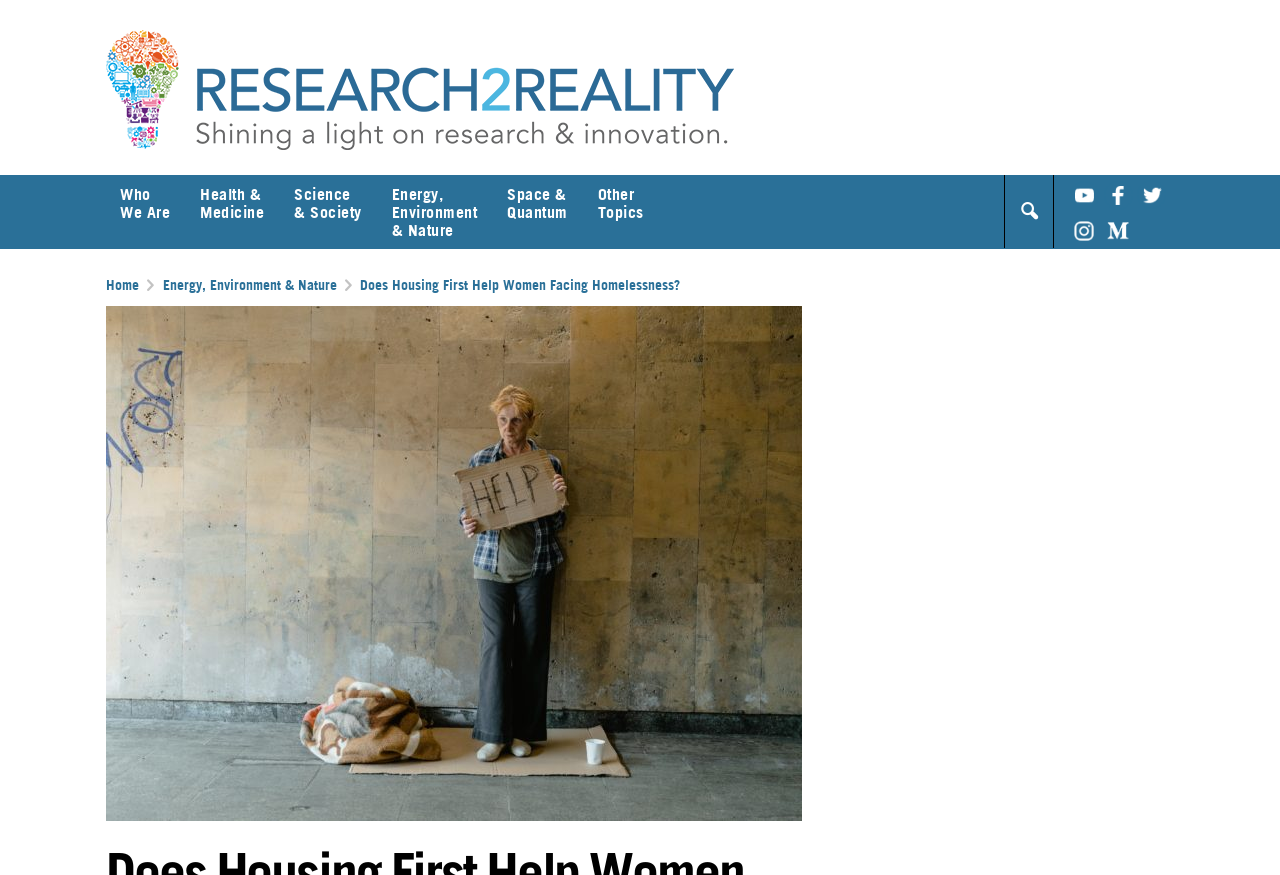Please determine the bounding box coordinates for the UI element described as: "alt="Twitter" title="Follow on Twitter"".

[0.888, 0.225, 0.912, 0.243]